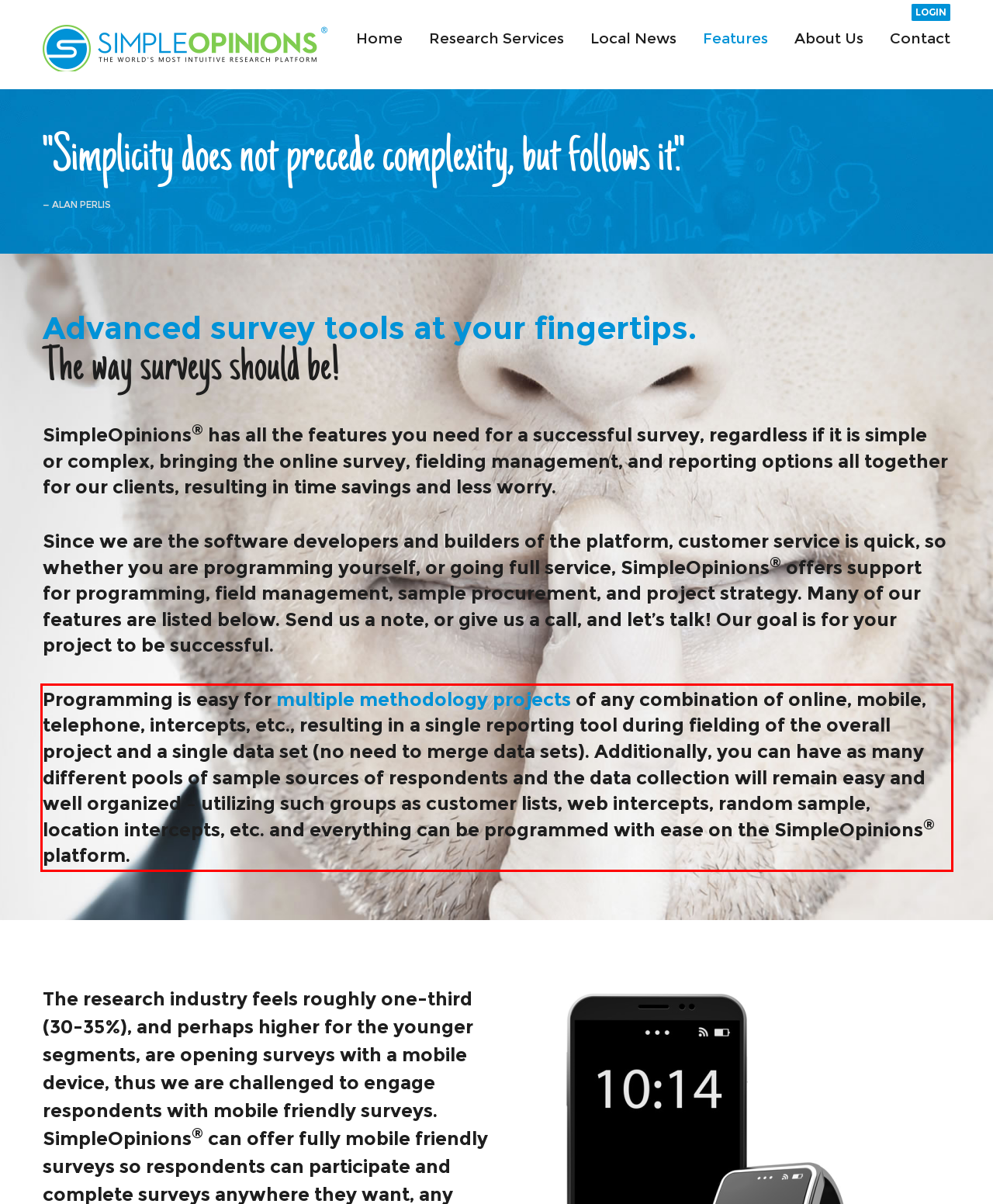Given a screenshot of a webpage with a red bounding box, extract the text content from the UI element inside the red bounding box.

Programming is easy for multiple methodology projects of any combination of online, mobile, telephone, intercepts, etc., resulting in a single reporting tool during fielding of the overall project and a single data set (no need to merge data sets). Additionally, you can have as many different pools of sample sources of respondents and the data collection will remain easy and well organized – utilizing such groups as customer lists, web intercepts, random sample, location intercepts, etc. and everything can be programmed with ease on the SimpleOpinions® platform.